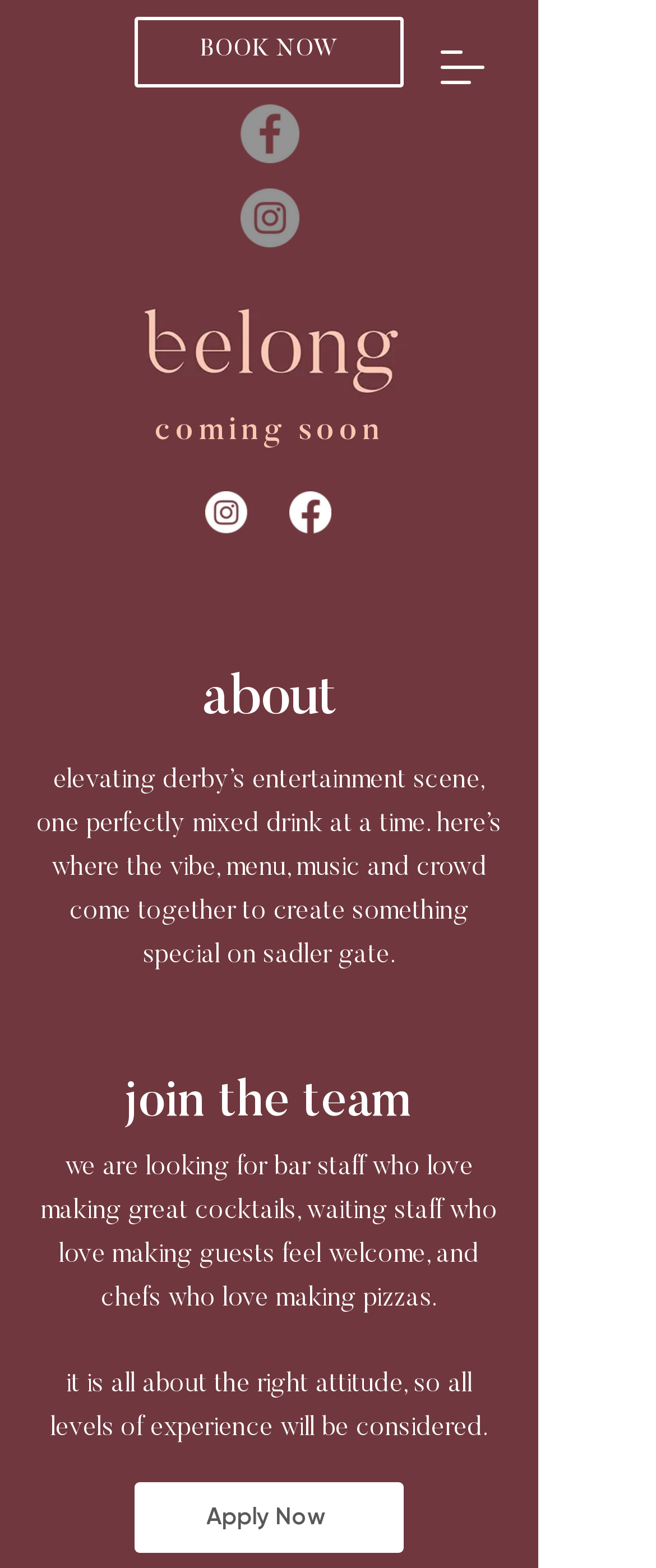What is the bar's social media presence?
Please ensure your answer is as detailed and informative as possible.

The social media presence of the bar can be determined by looking at the 'Social Bar' list, which contains links to Facebook and Instagram, indicating that the bar has a presence on these platforms.